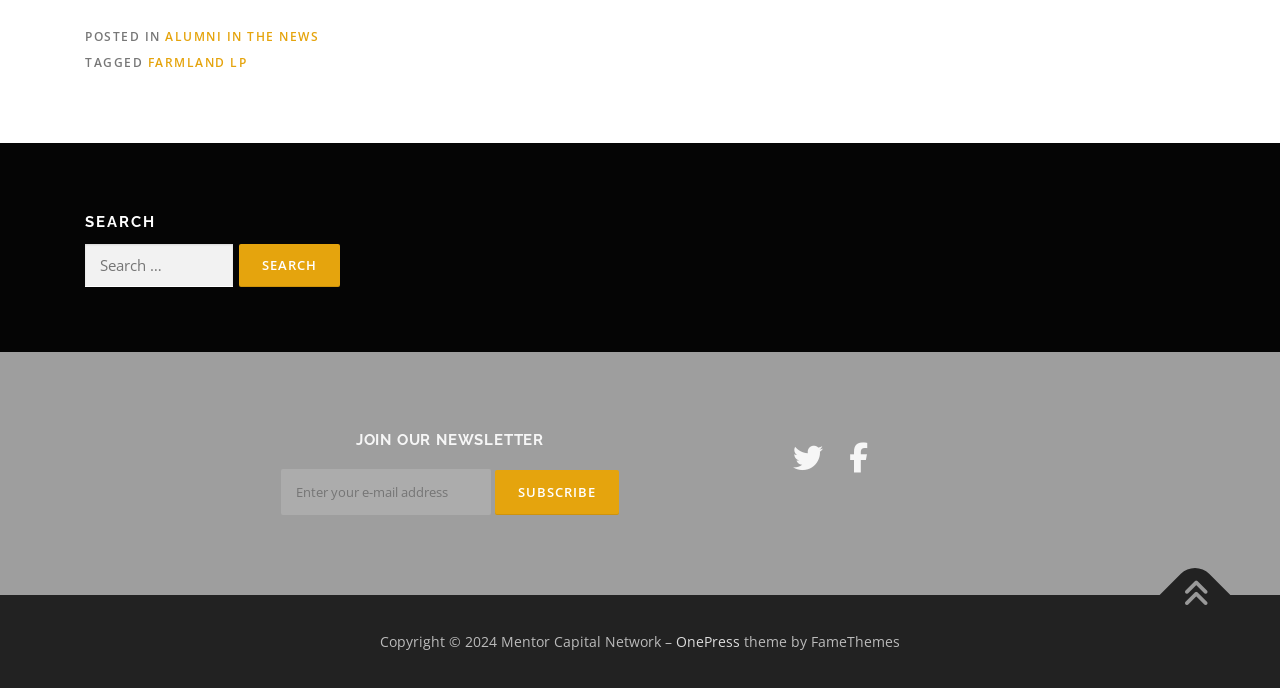Based on the provided description, "Alumni in the News", find the bounding box of the corresponding UI element in the screenshot.

[0.129, 0.041, 0.249, 0.066]